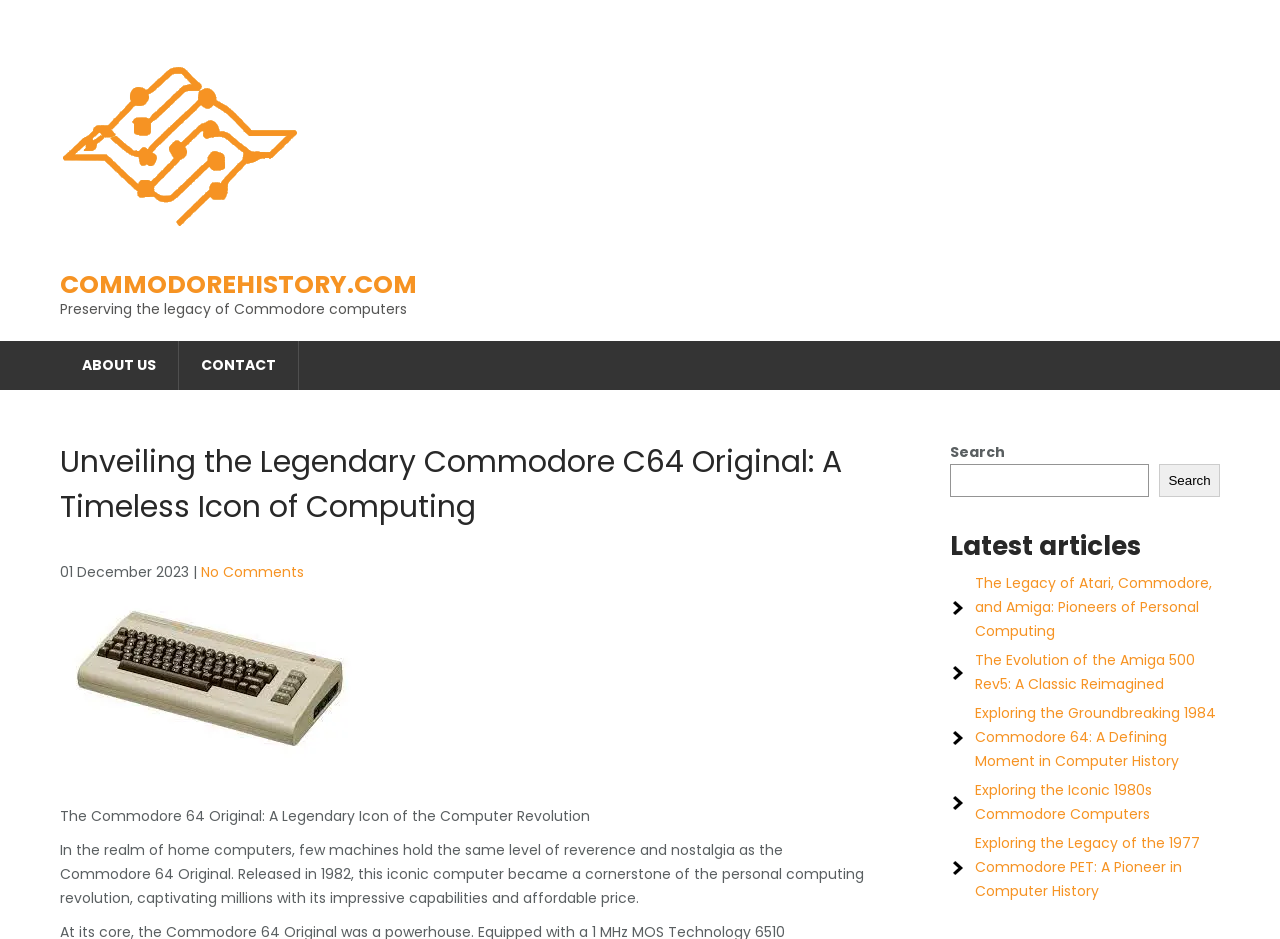Identify and provide the bounding box coordinates of the UI element described: "parent_node: Search name="s"". The coordinates should be formatted as [left, top, right, bottom], with each number being a float between 0 and 1.

[0.742, 0.494, 0.898, 0.529]